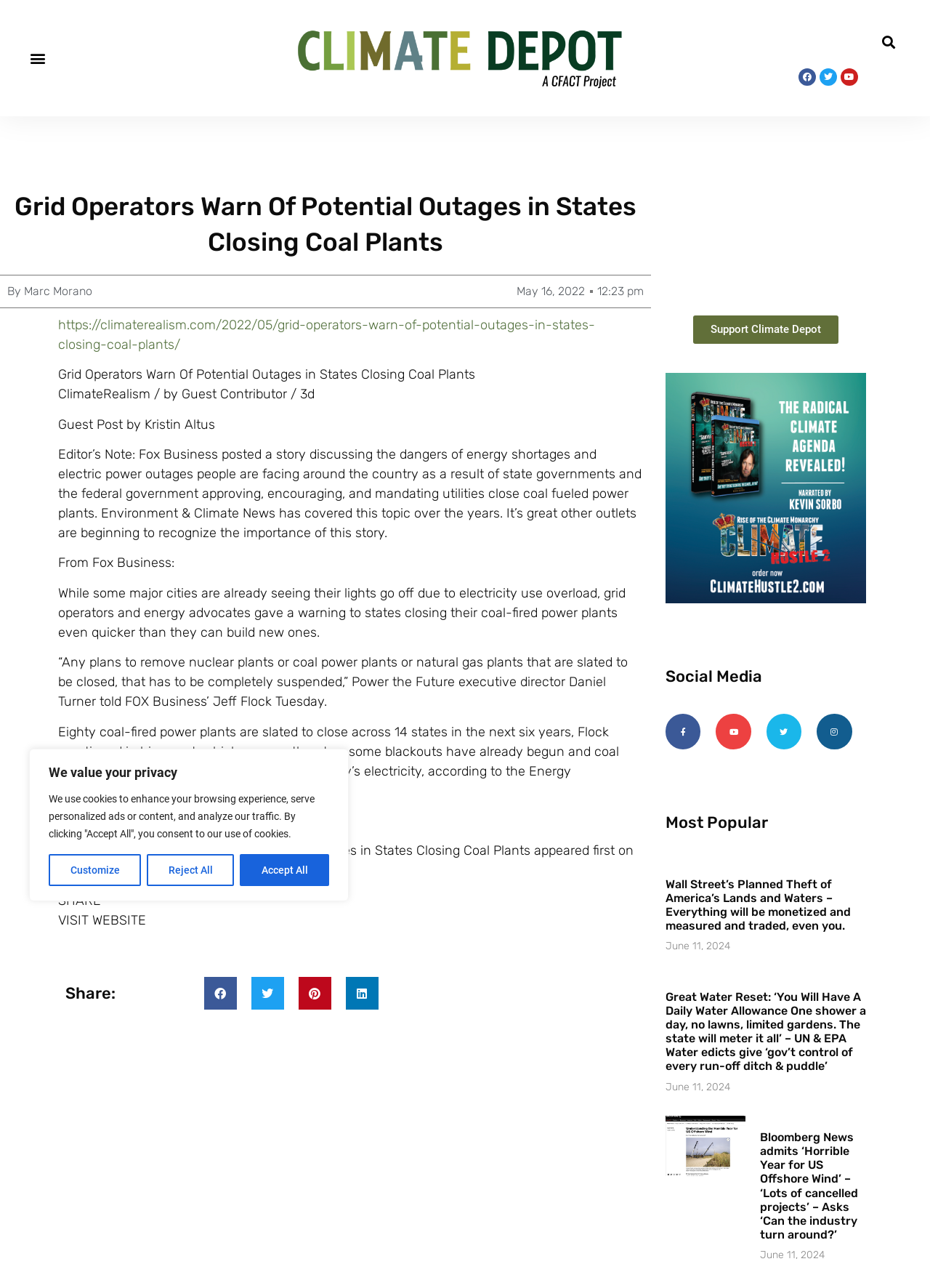Answer briefly with one word or phrase:
How many articles are listed in the 'Most Popular' section?

3